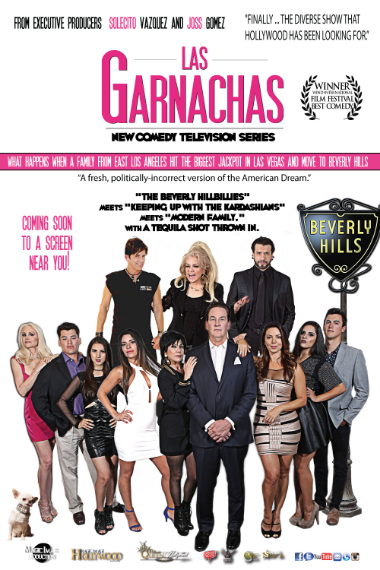What type of comedy is the show?
Look at the image and answer the question with a single word or phrase.

Satirical